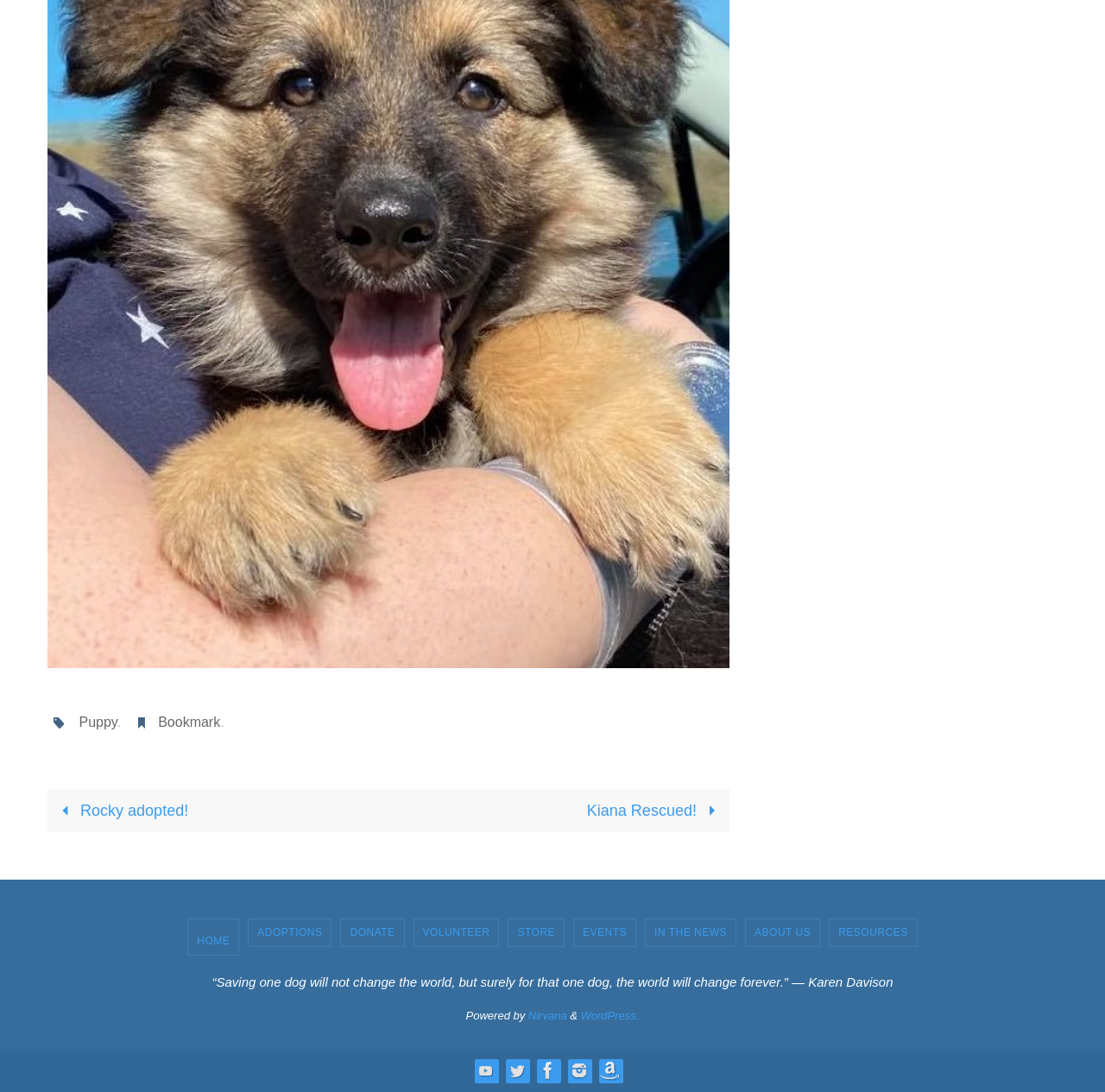Please determine the bounding box coordinates of the clickable area required to carry out the following instruction: "View next news". The coordinates must be four float numbers between 0 and 1, represented as [left, top, right, bottom].

None